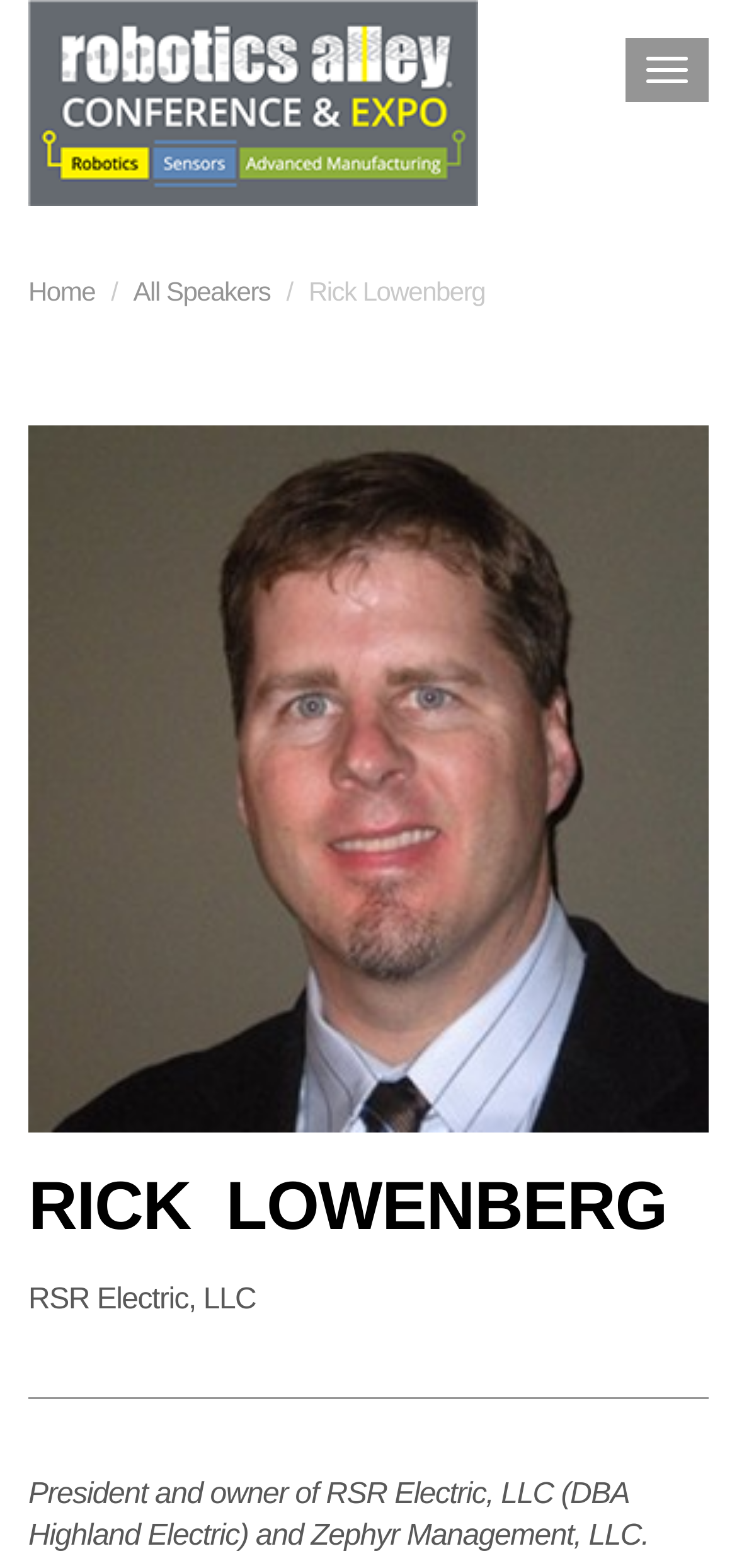Respond to the question below with a concise word or phrase:
What is the name of the management company mentioned on the webpage?

Zephyr Management, LLC